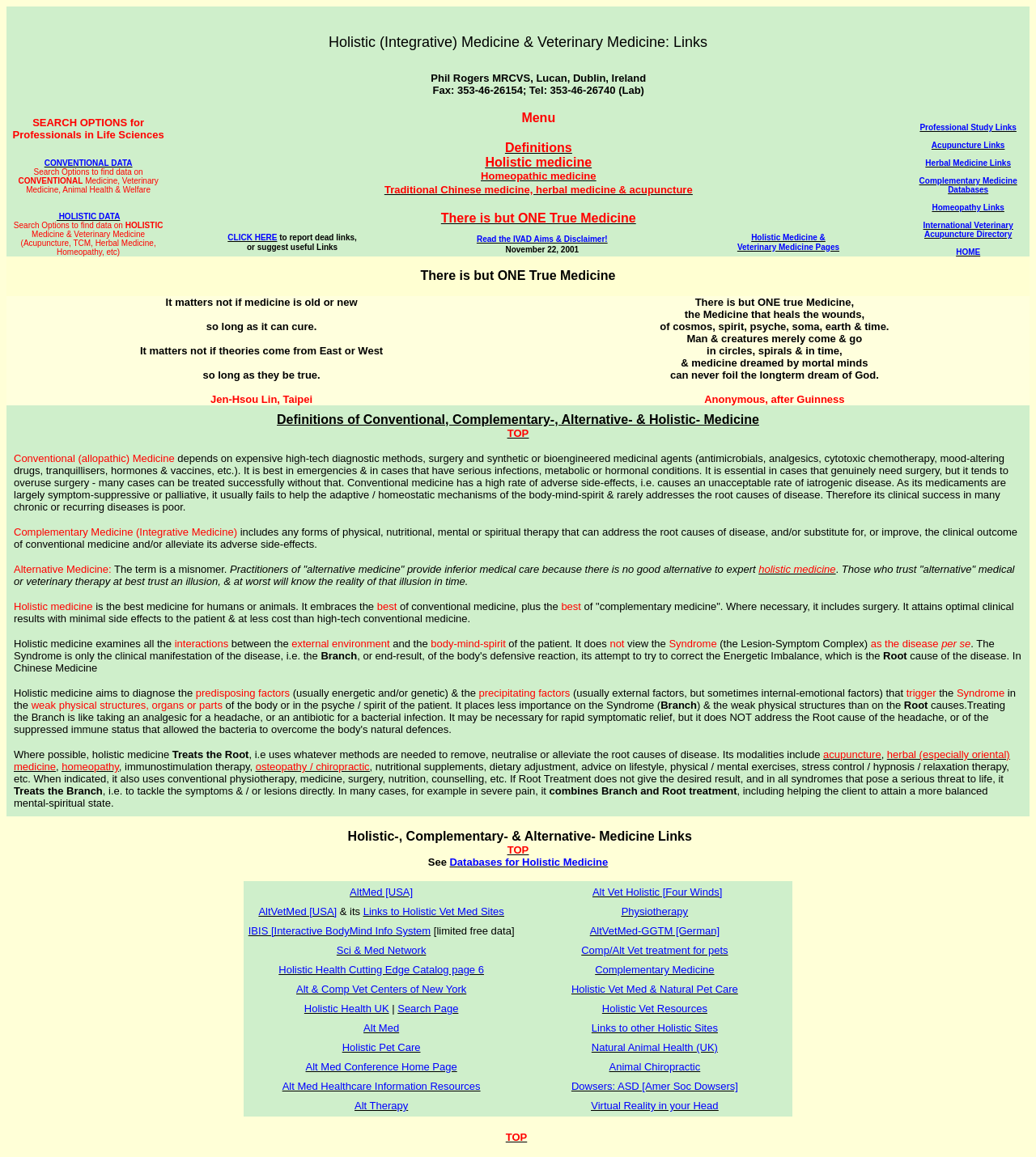What is the difference between holistic medicine and alternative medicine?
We need a detailed and meticulous answer to the question.

The webpage explains that holistic medicine is the best medicine, embracing the best of conventional and complementary medicine, whereas alternative medicine is considered inferior, implying that holistic medicine is a more comprehensive and effective approach.